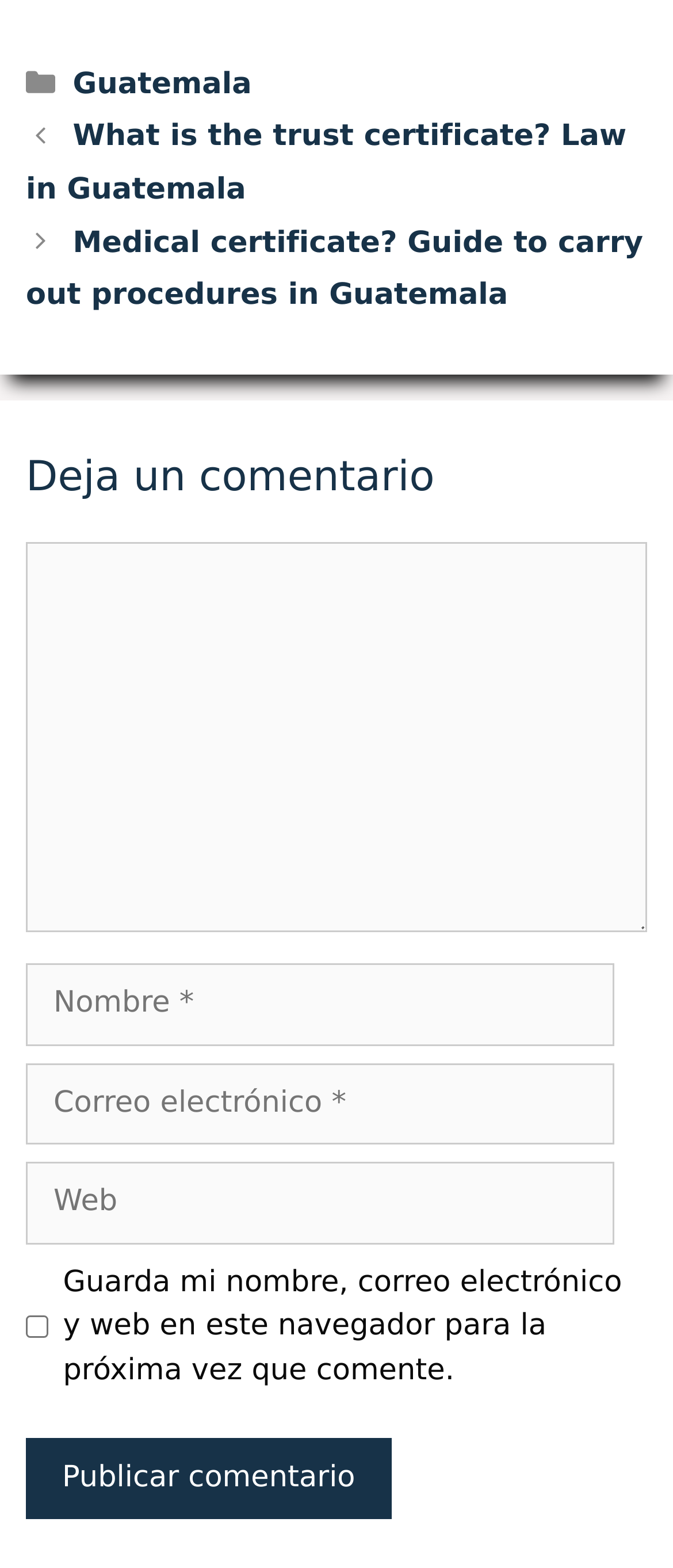Analyze the image and provide a detailed answer to the question: What is the purpose of the checkbox?

The checkbox is labeled 'Guarda mi nombre, correo electrónico y web en este navegador para la próxima vez que comente.', which translates to 'Save my name, email, and web in this browser for the next time I comment.' This implies that the purpose of the checkbox is to save comment information for future use.